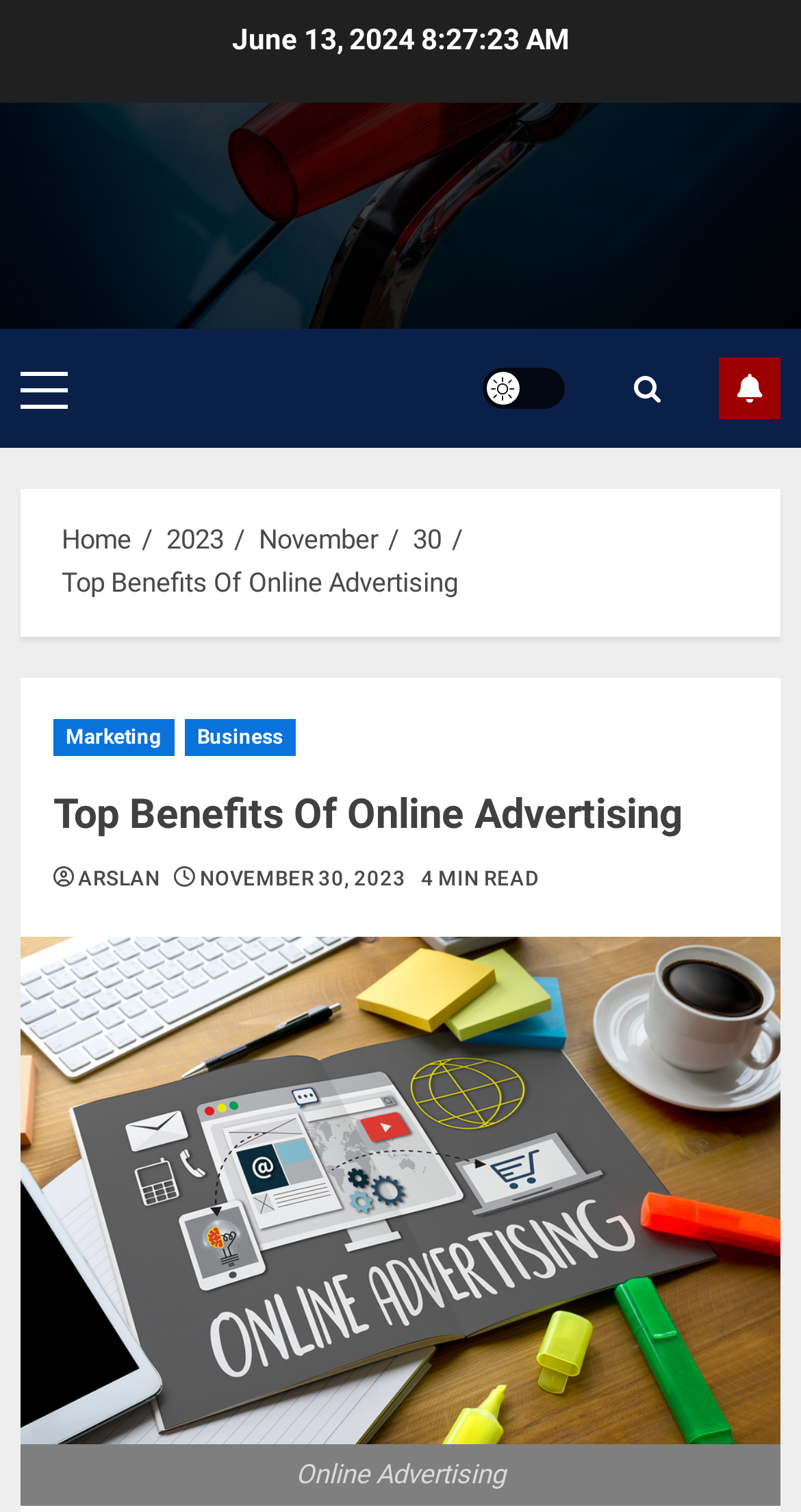Provide a brief response to the question below using a single word or phrase: 
What is the author's name of the article?

ARSLAN